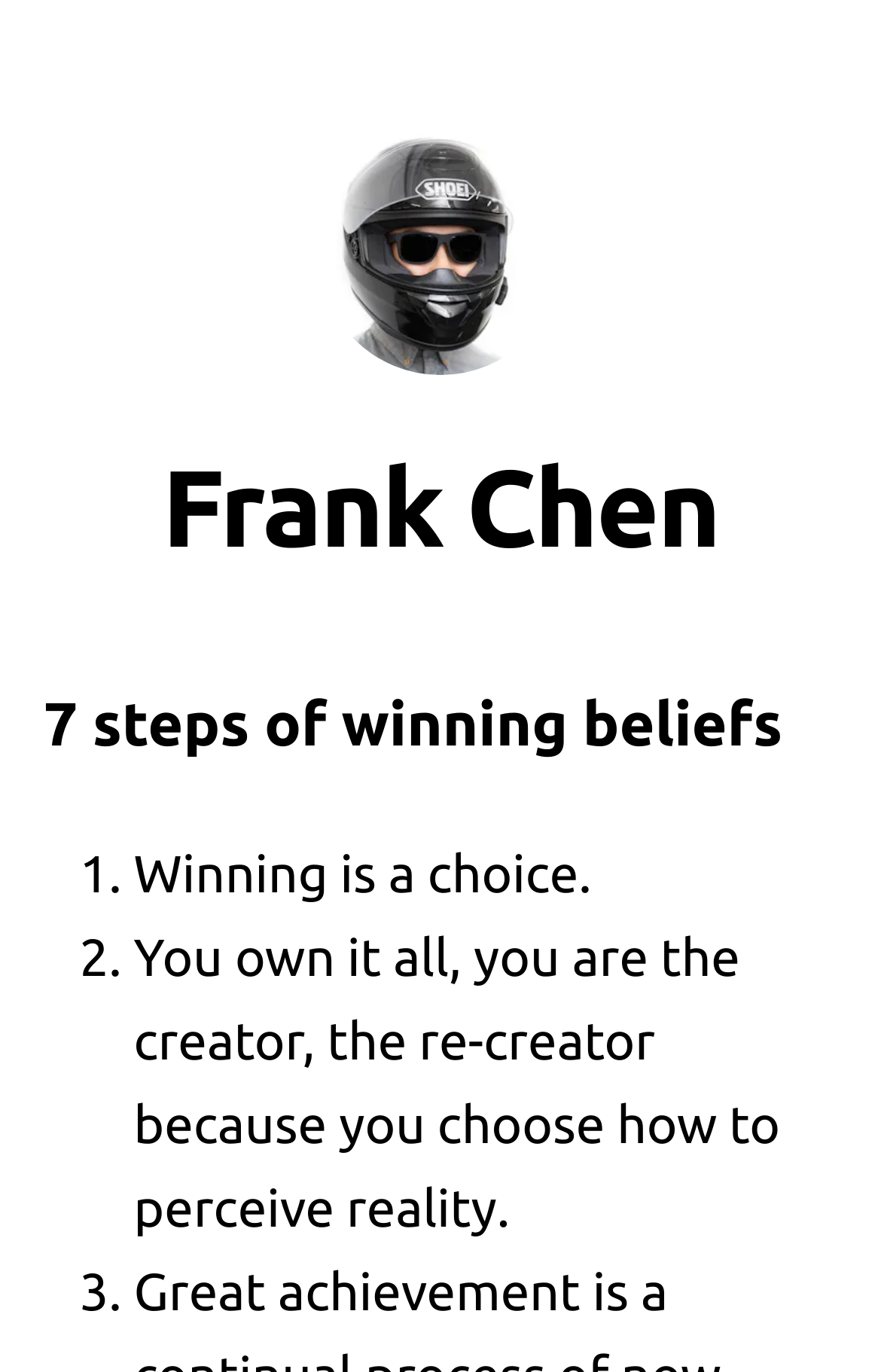Provide a brief response using a word or short phrase to this question:
What is the first step of winning beliefs?

Winning is a choice